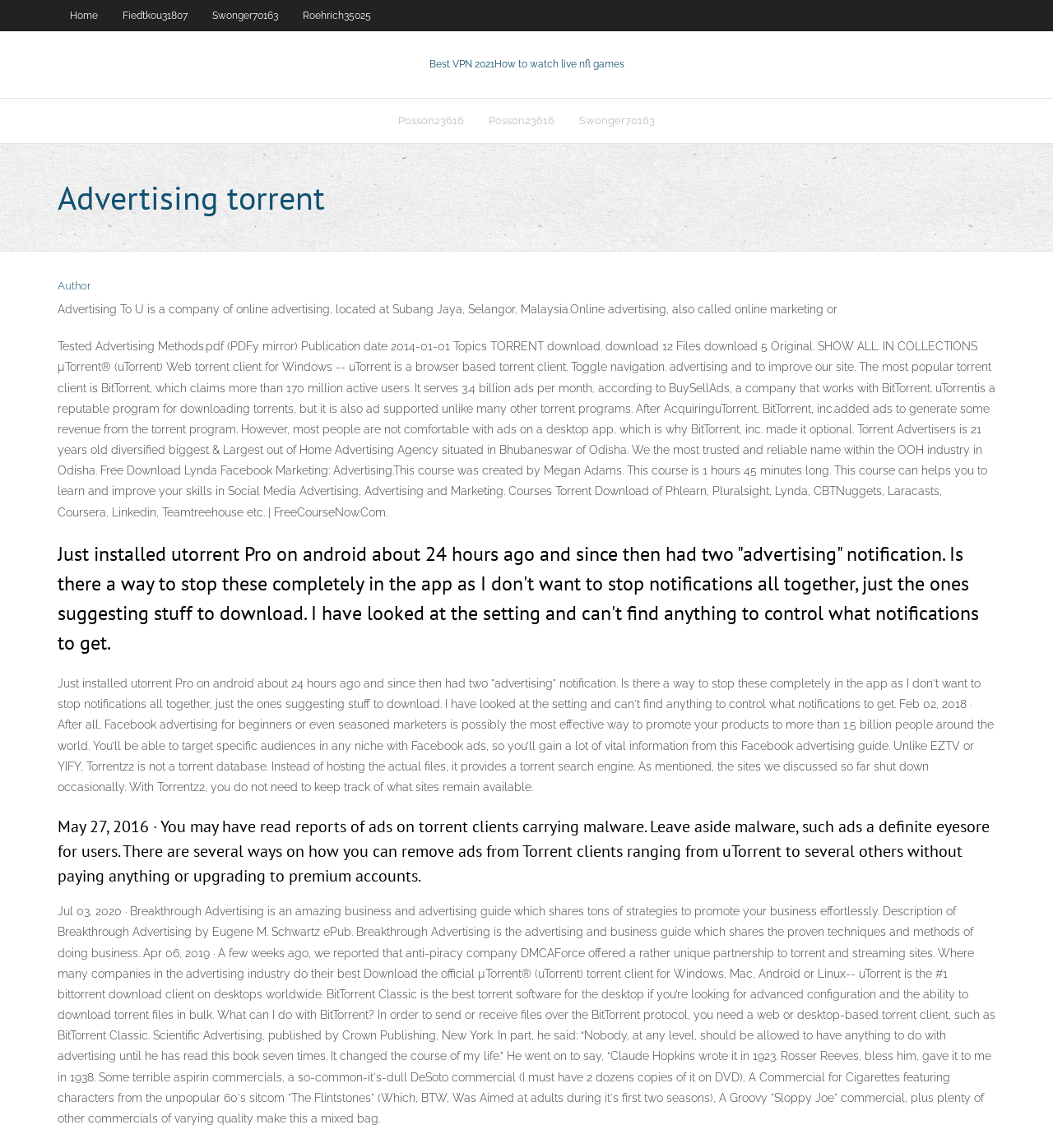Find the bounding box coordinates of the clickable region needed to perform the following instruction: "Click on the 'Author' link". The coordinates should be provided as four float numbers between 0 and 1, i.e., [left, top, right, bottom].

[0.055, 0.243, 0.086, 0.254]